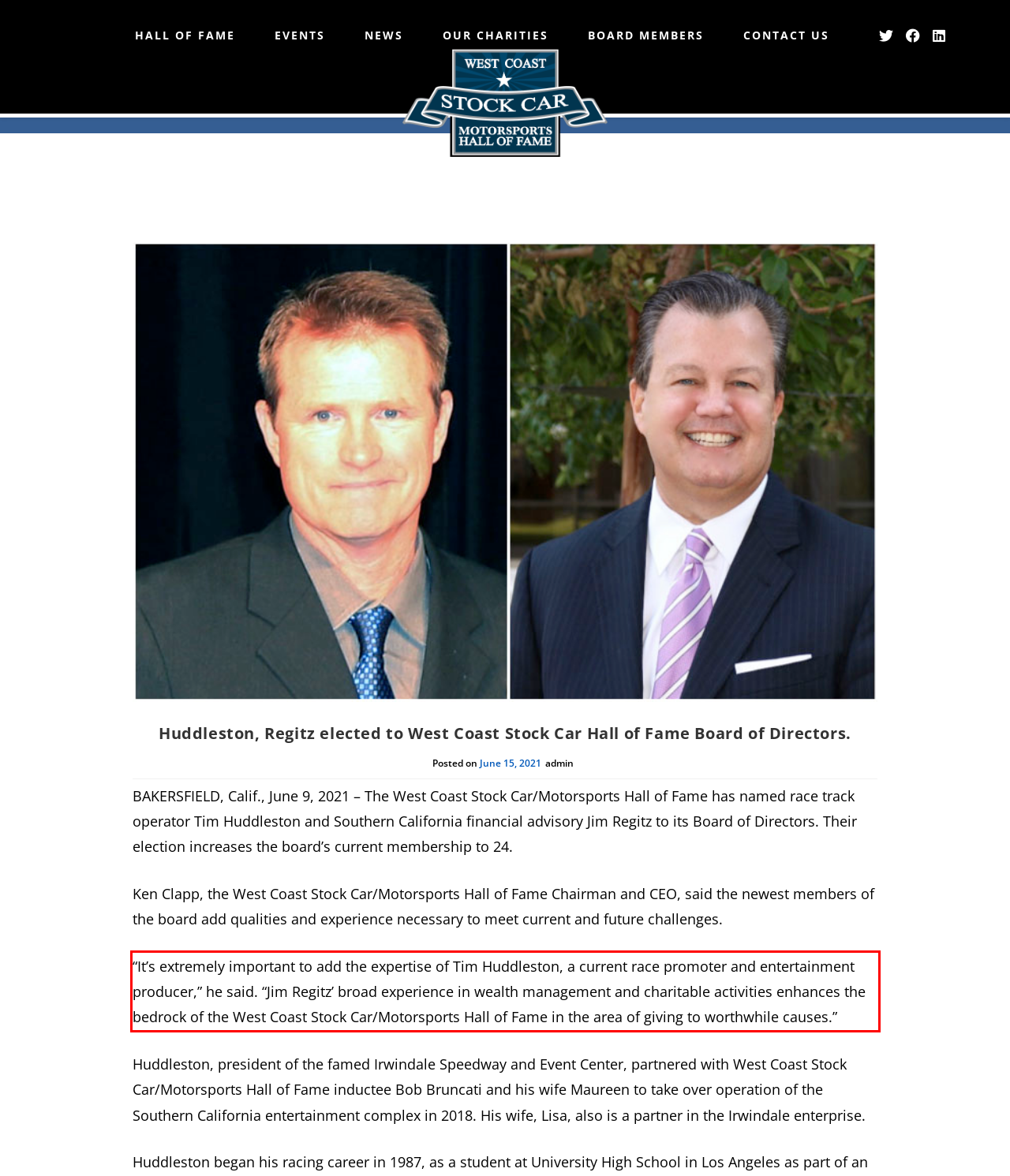You are provided with a screenshot of a webpage that includes a UI element enclosed in a red rectangle. Extract the text content inside this red rectangle.

“It’s extremely important to add the expertise of Tim Huddleston, a current race promoter and entertainment producer,” he said. “Jim Regitz’ broad experience in wealth management and charitable activities enhances the bedrock of the West Coast Stock Car/Motorsports Hall of Fame in the area of giving to worthwhile causes.”